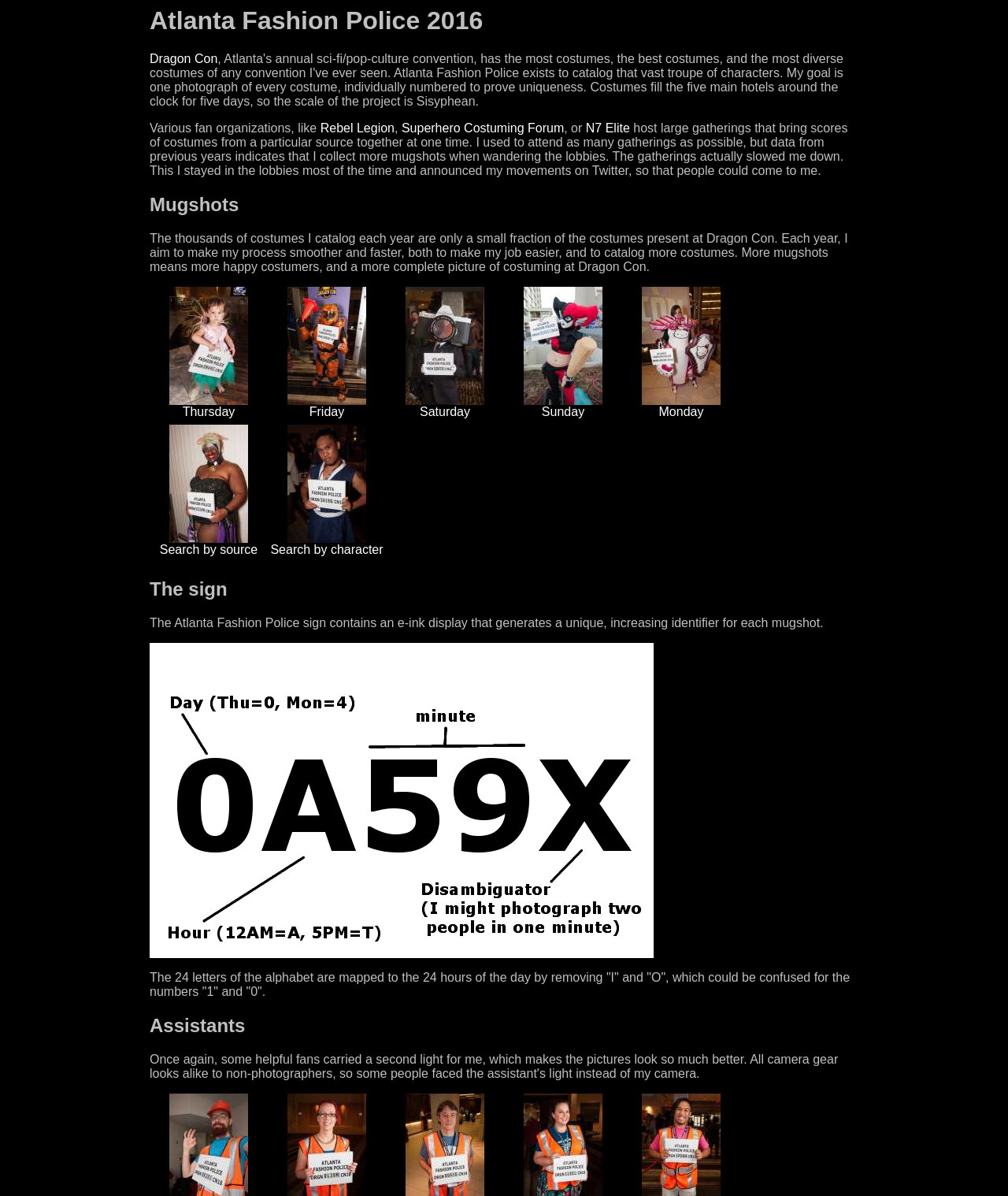Locate the bounding box coordinates of the element that should be clicked to execute the following instruction: "Click on Rebel Legion".

[0.318, 0.102, 0.391, 0.113]